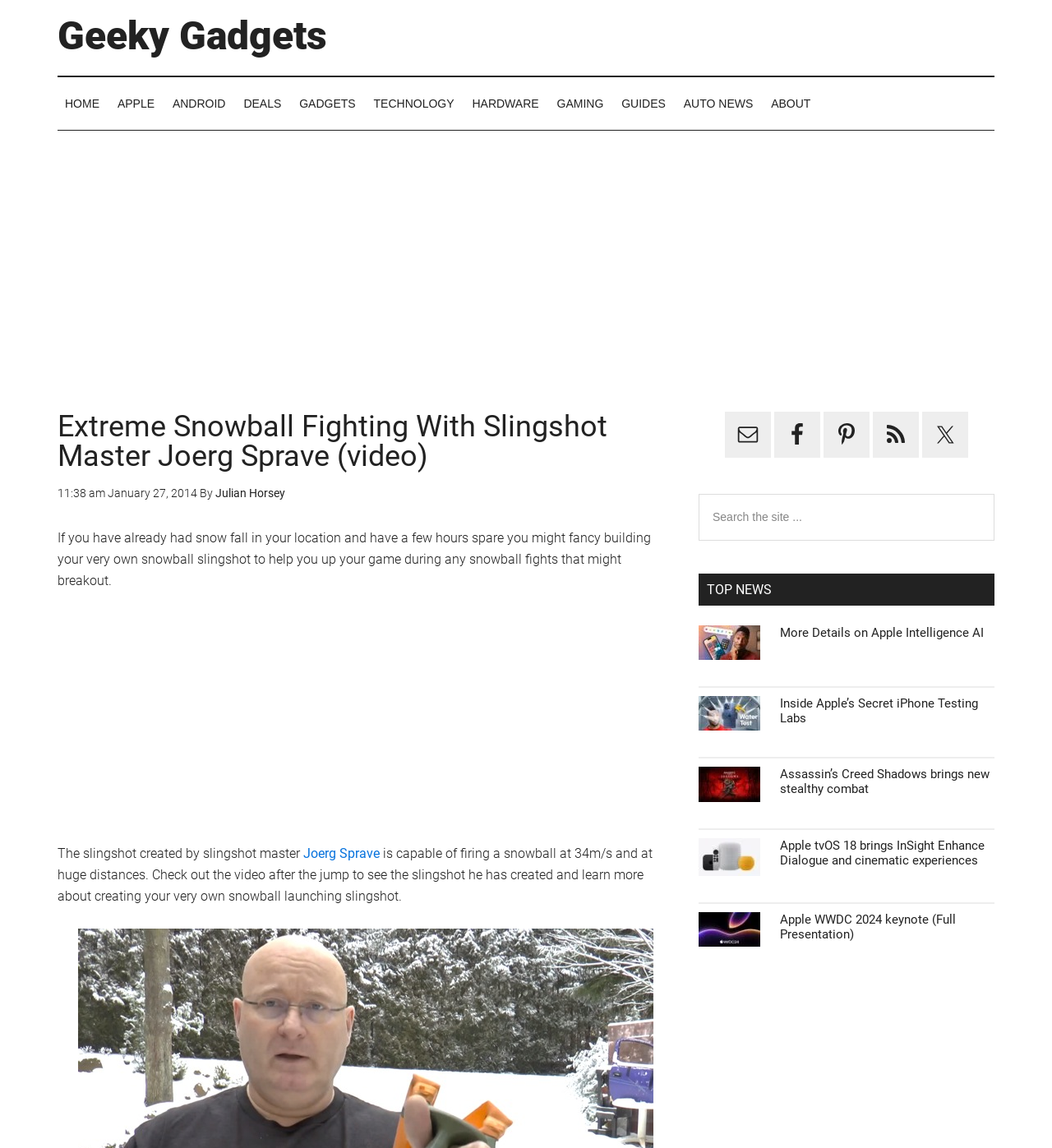Locate the primary headline on the webpage and provide its text.

Extreme Snowball Fighting With Slingshot Master Joerg Sprave (video)